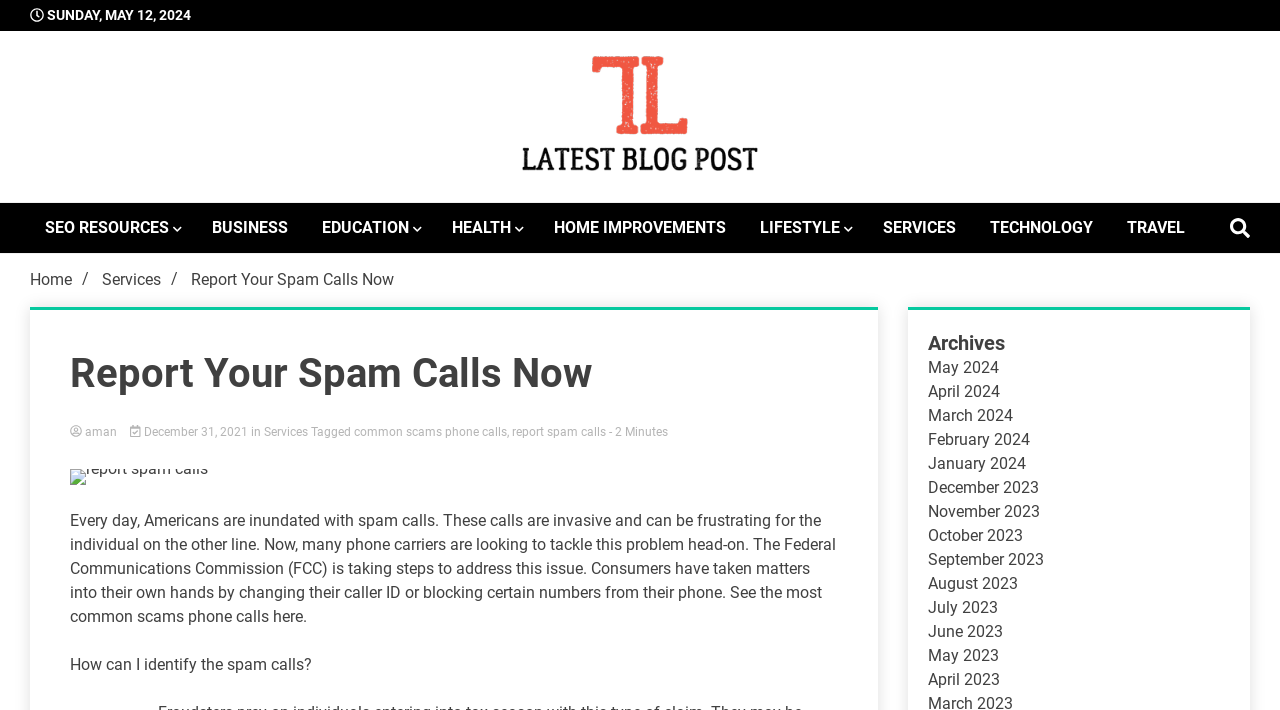Based on the image, give a detailed response to the question: What is the title of the article?

I found the title of the article by looking at the heading element that says 'Report Your Spam Calls Now'.